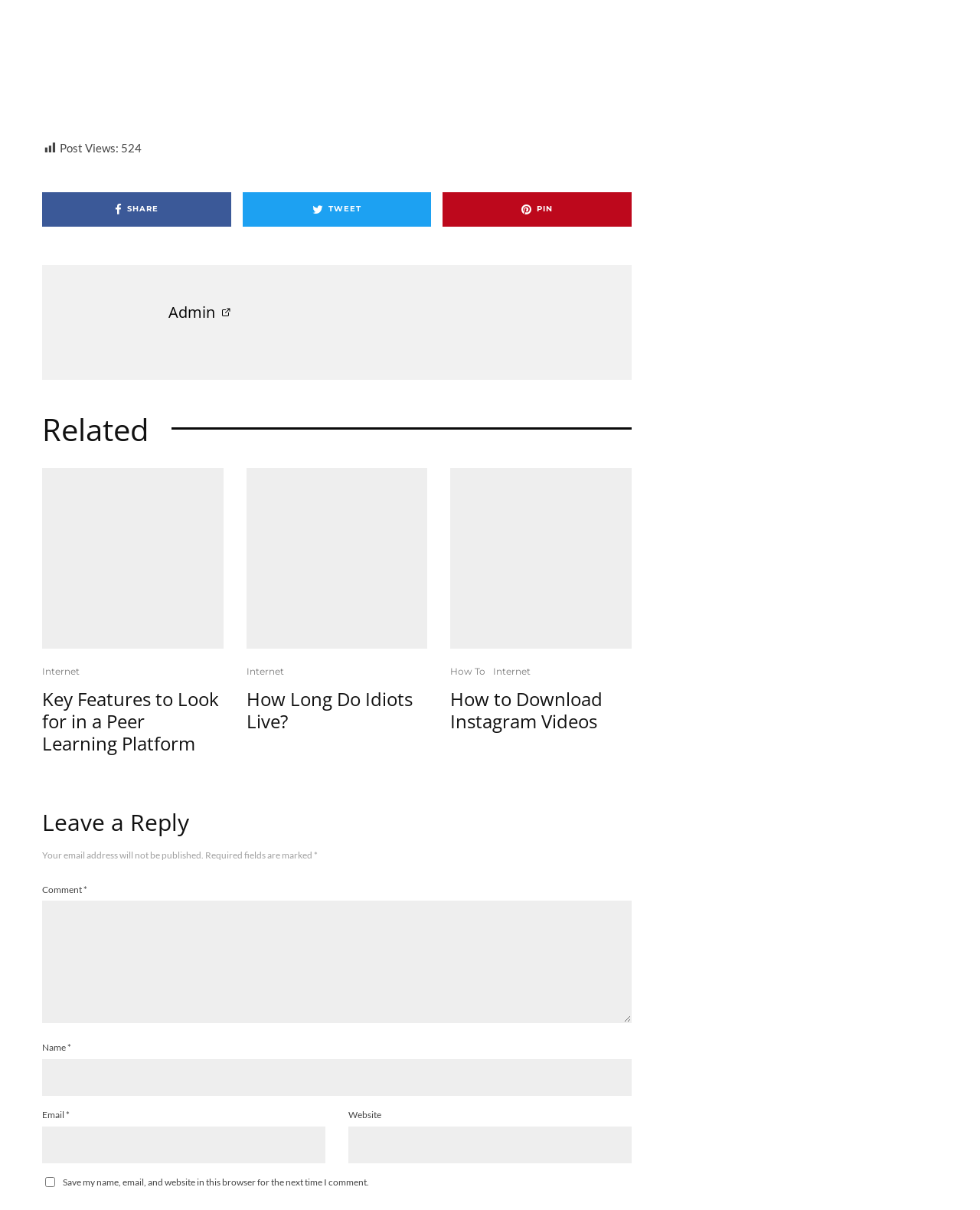Please locate the bounding box coordinates of the element that needs to be clicked to achieve the following instruction: "Search for products". The coordinates should be four float numbers between 0 and 1, i.e., [left, top, right, bottom].

None